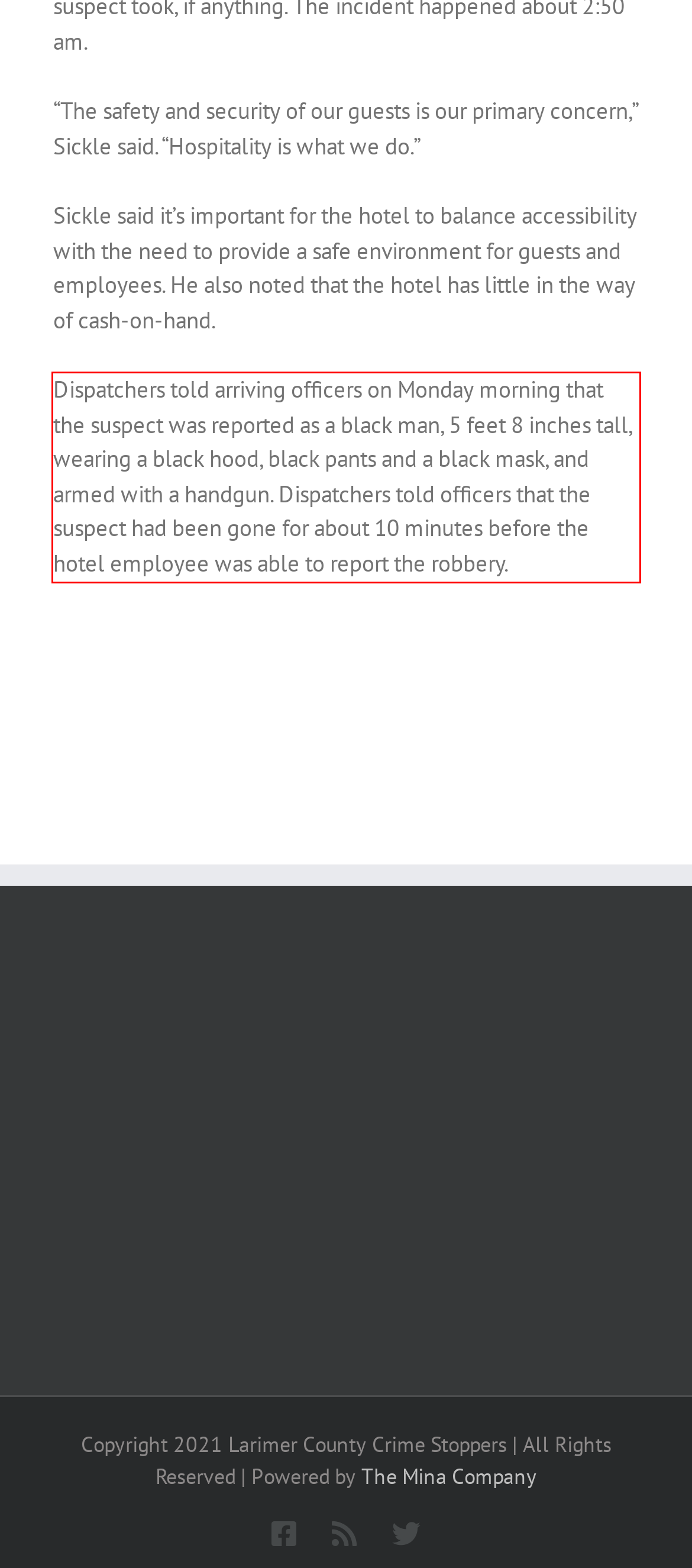Within the screenshot of the webpage, there is a red rectangle. Please recognize and generate the text content inside this red bounding box.

Dispatchers told arriving officers on Monday morning that the suspect was reported as a black man, 5 feet 8 inches tall, wearing a black hood, black pants and a black mask, and armed with a handgun. Dispatchers told officers that the suspect had been gone for about 10 minutes before the hotel employee was able to report the robbery.